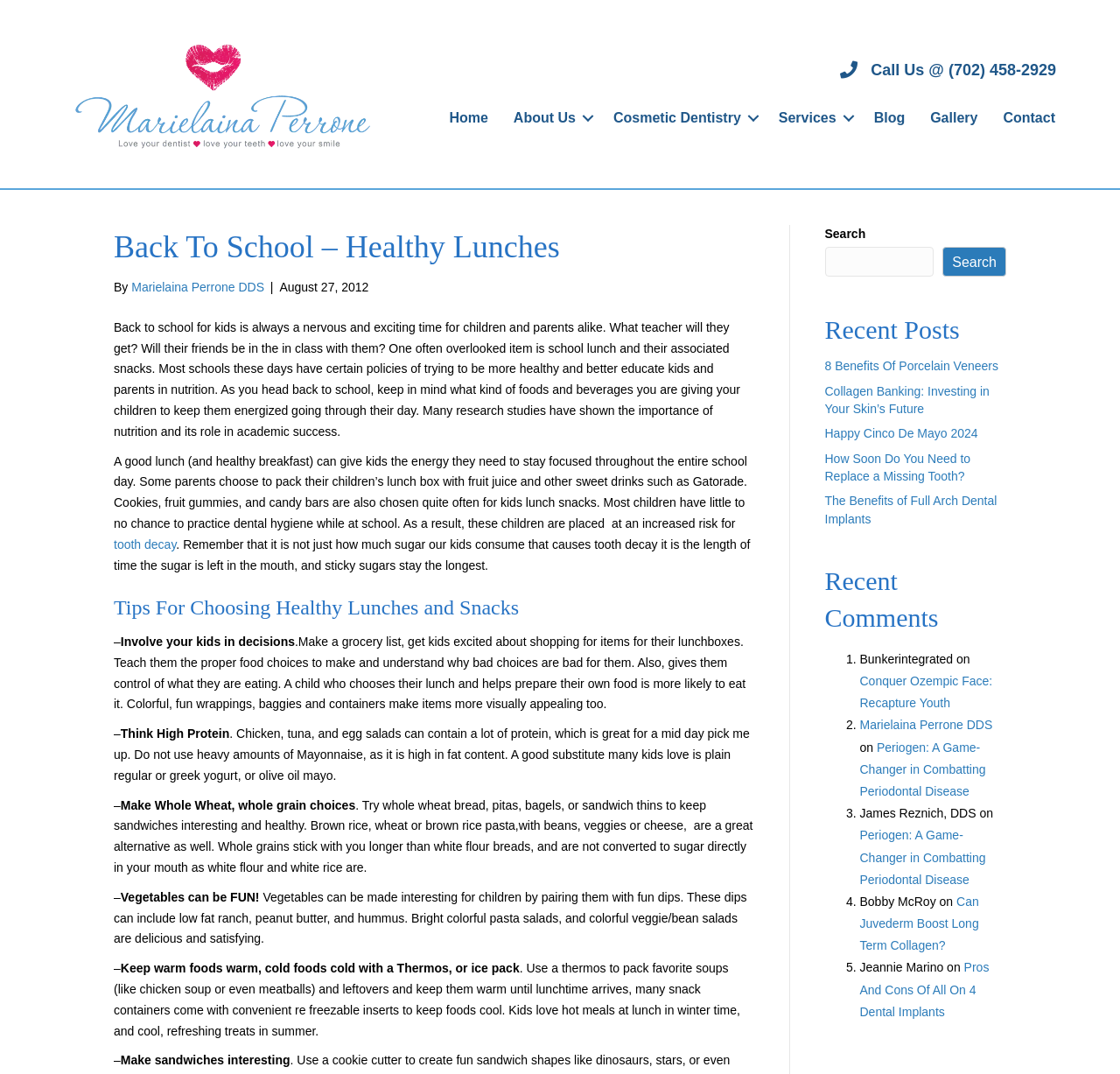Determine the bounding box coordinates of the area to click in order to meet this instruction: "Click the 'Call Us' link".

[0.778, 0.057, 0.943, 0.073]